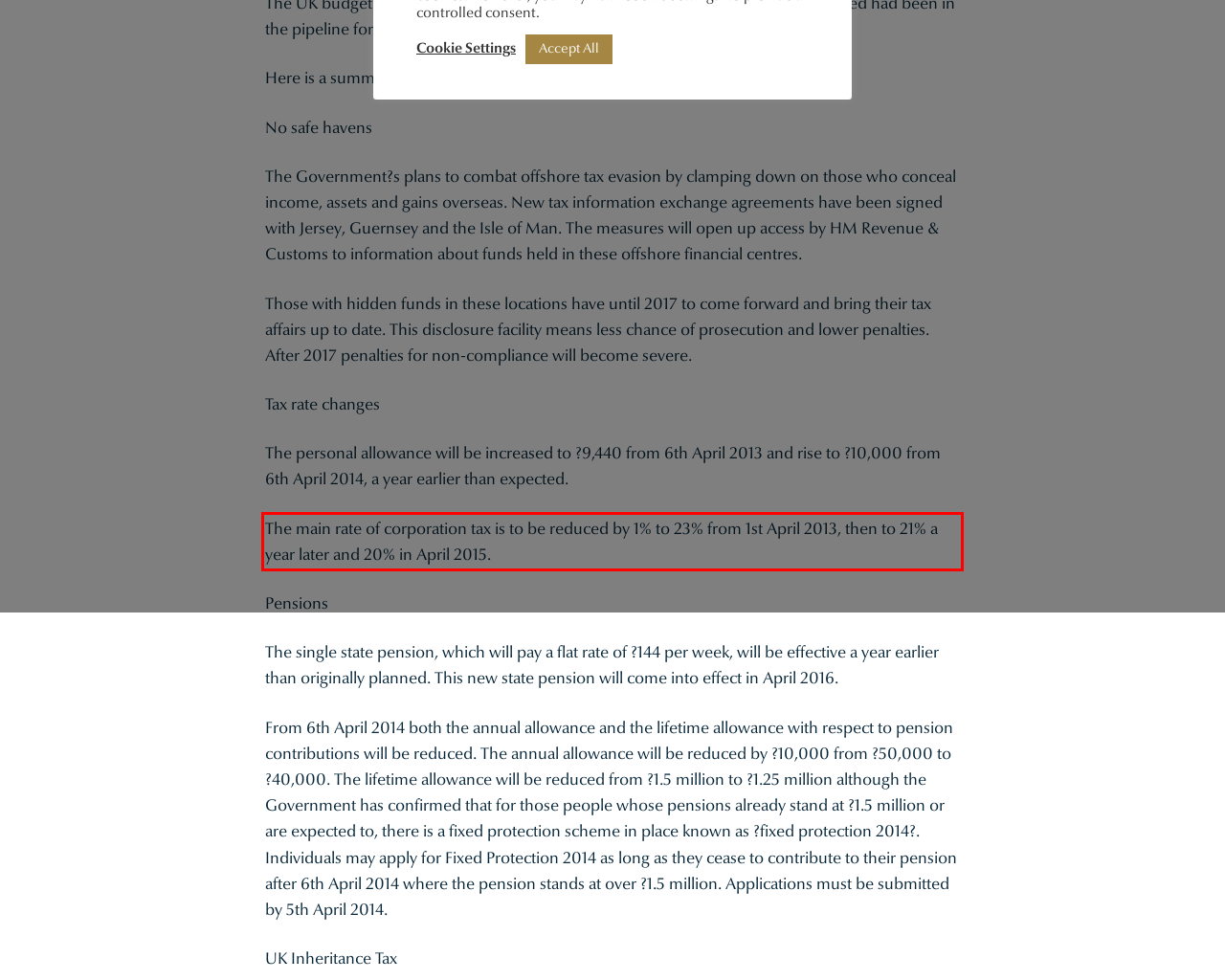You are provided with a webpage screenshot that includes a red rectangle bounding box. Extract the text content from within the bounding box using OCR.

The main rate of corporation tax is to be reduced by 1% to 23% from 1st April 2013, then to 21% a year later and 20% in April 2015.